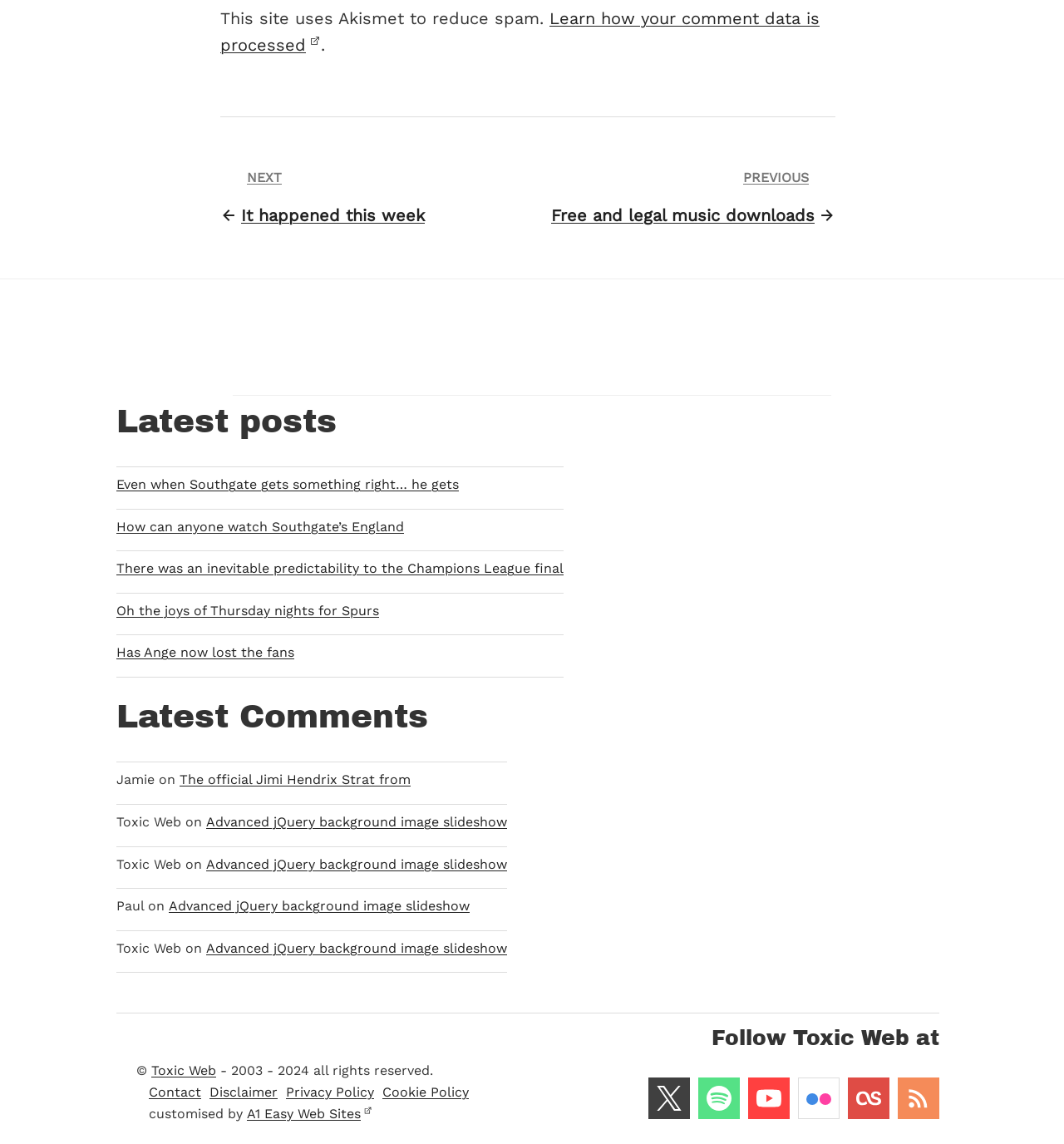Identify the coordinates of the bounding box for the element that must be clicked to accomplish the instruction: "Contact the website administrator".

[0.14, 0.948, 0.189, 0.961]